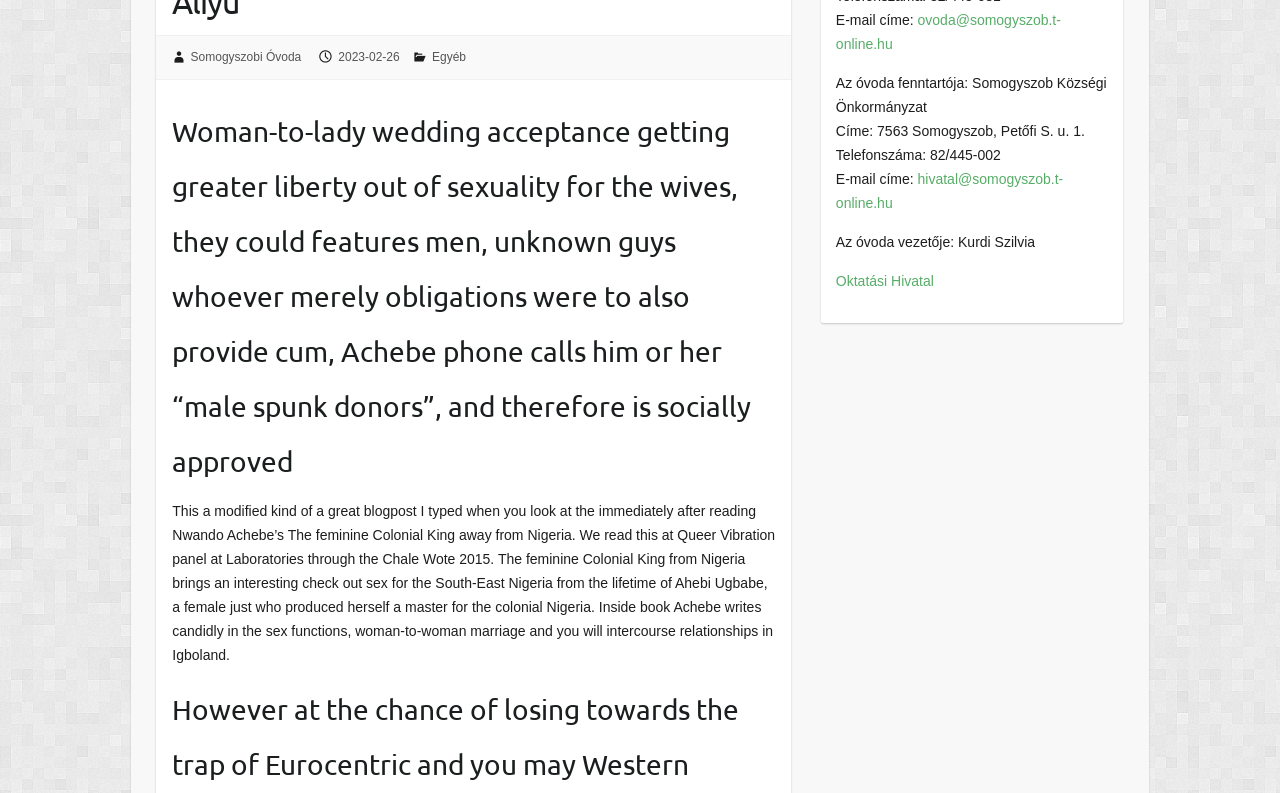Determine the bounding box coordinates for the UI element with the following description: "hivatal@somogyszob.t-online.hu". The coordinates should be four float numbers between 0 and 1, represented as [left, top, right, bottom].

[0.653, 0.215, 0.831, 0.265]